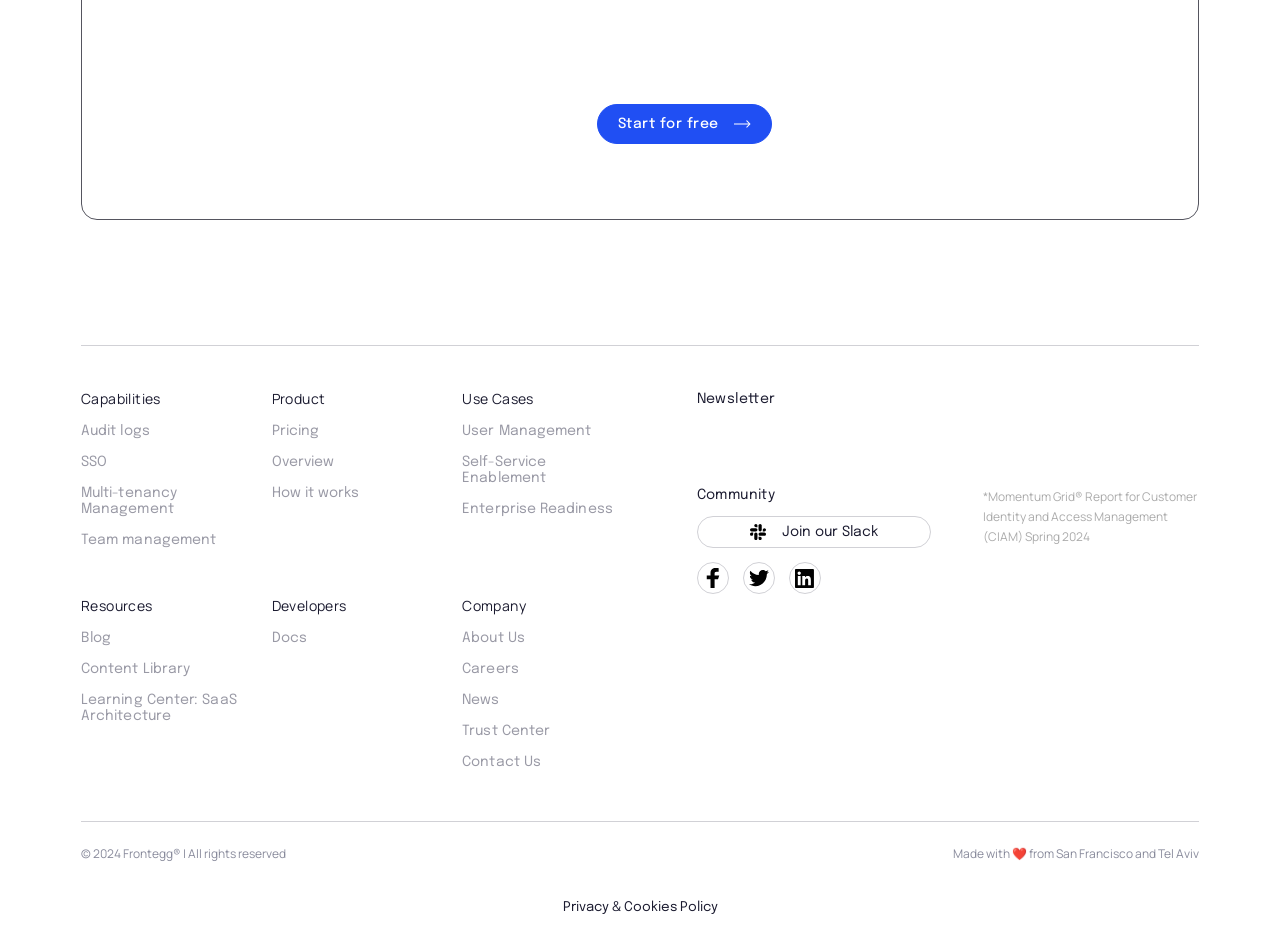Determine the bounding box coordinates of the clickable element to complete this instruction: "Search for a Bible text". Provide the coordinates in the format of four float numbers between 0 and 1, [left, top, right, bottom].

None